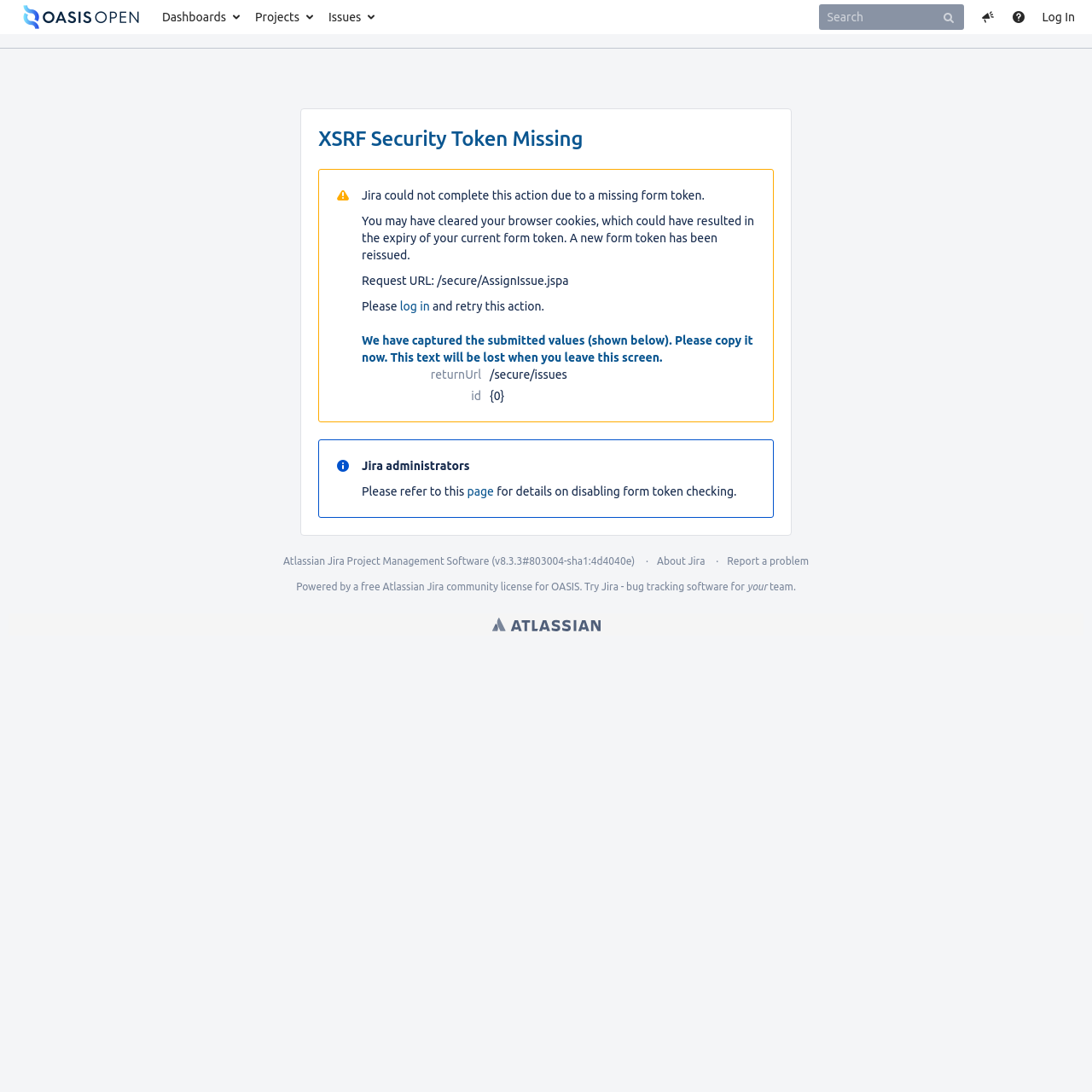Provide an in-depth caption for the webpage.

The webpage is titled "XSRF Security Token Missing - OASIS Technical Committees Issue Tracker". At the top, there is a heading with the same title, accompanied by an image. Below this, there are four links: "Dashboards", "Projects", "Issues", and a search bar with a placeholder text "Search ( Type '/' )". 

To the right of the search bar, there are two more links: "Give feedback to Atlassian" and "Help". The "Log In" link is located at the top right corner of the page.

The main content of the page is divided into two sections. The top section has a heading "XSRF Security Token Missing" and a paragraph of text explaining the error. Below this, there are three more paragraphs of text, including a link to log in and retry the action.

The second section has a heading "We have captured the submitted values (shown below). Please copy it now. This text will be lost when you leave this screen." Below this, there are two description lists displaying key-value pairs, including "returnUrl" and "id".

At the bottom of the page, there is a footer section with several links, including "Atlassian Jira", "Project Management Software", "About Jira", and "Report a problem". There is also a copyright notice and a mention of the page being powered by a free Atlassian community license for OASIS.